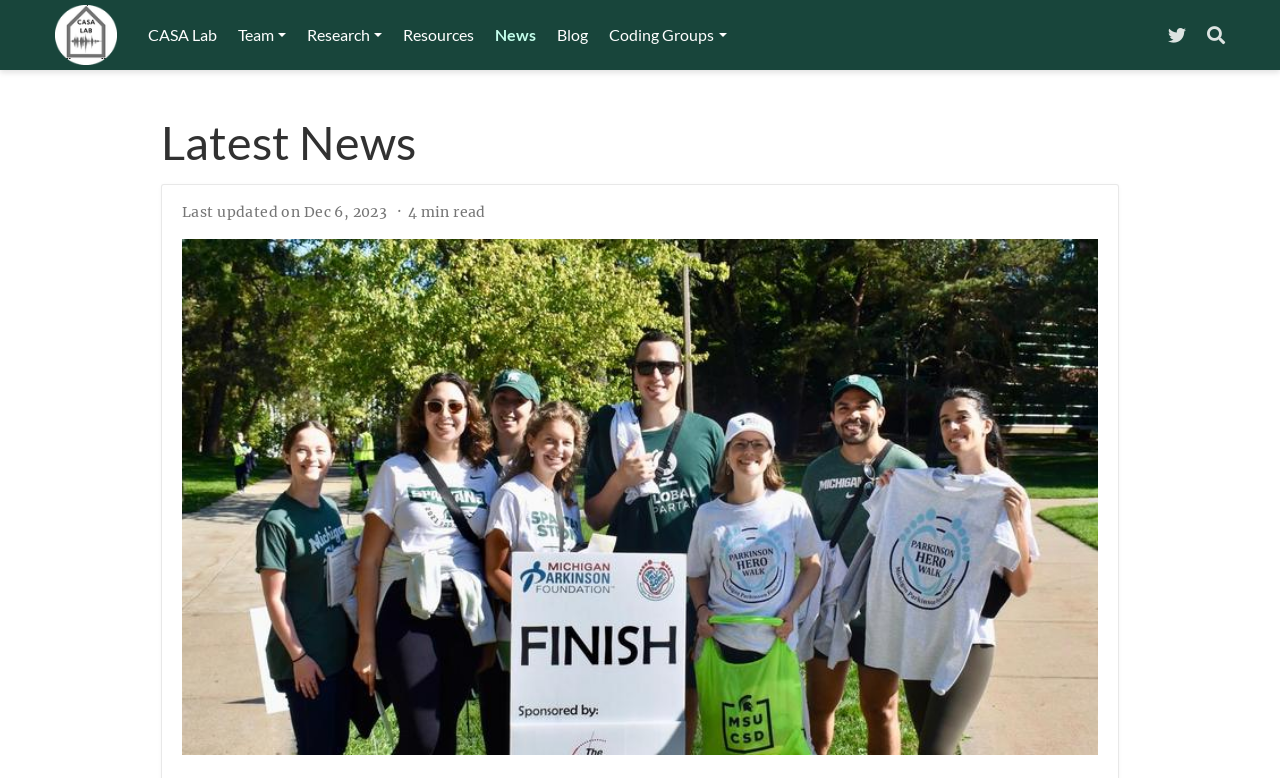Show the bounding box coordinates for the HTML element described as: "Coding Groups".

[0.468, 0.018, 0.576, 0.071]